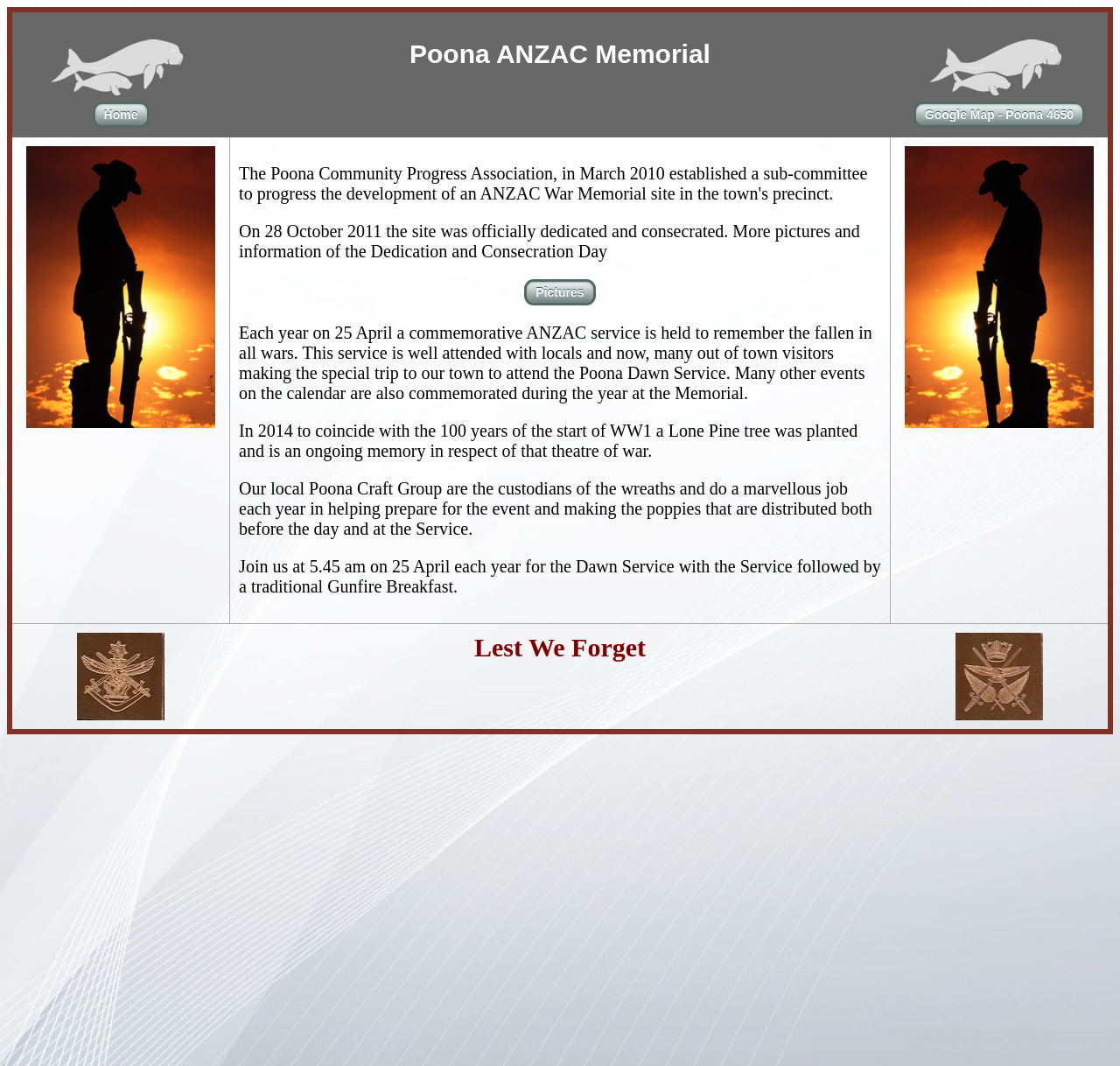What is planted in 2014 to coincide with the 100 years of WW1?
Please answer the question with a detailed response using the information from the screenshot.

According to the webpage, in 2014, a Lone Pine tree was planted to coincide with the 100 years of the start of WW1, serving as an ongoing memory in respect of that theatre of war.